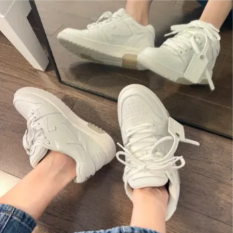Answer the question below with a single word or a brief phrase: 
What is the name of the sneakers?

Out Of Office OOO Low Tops